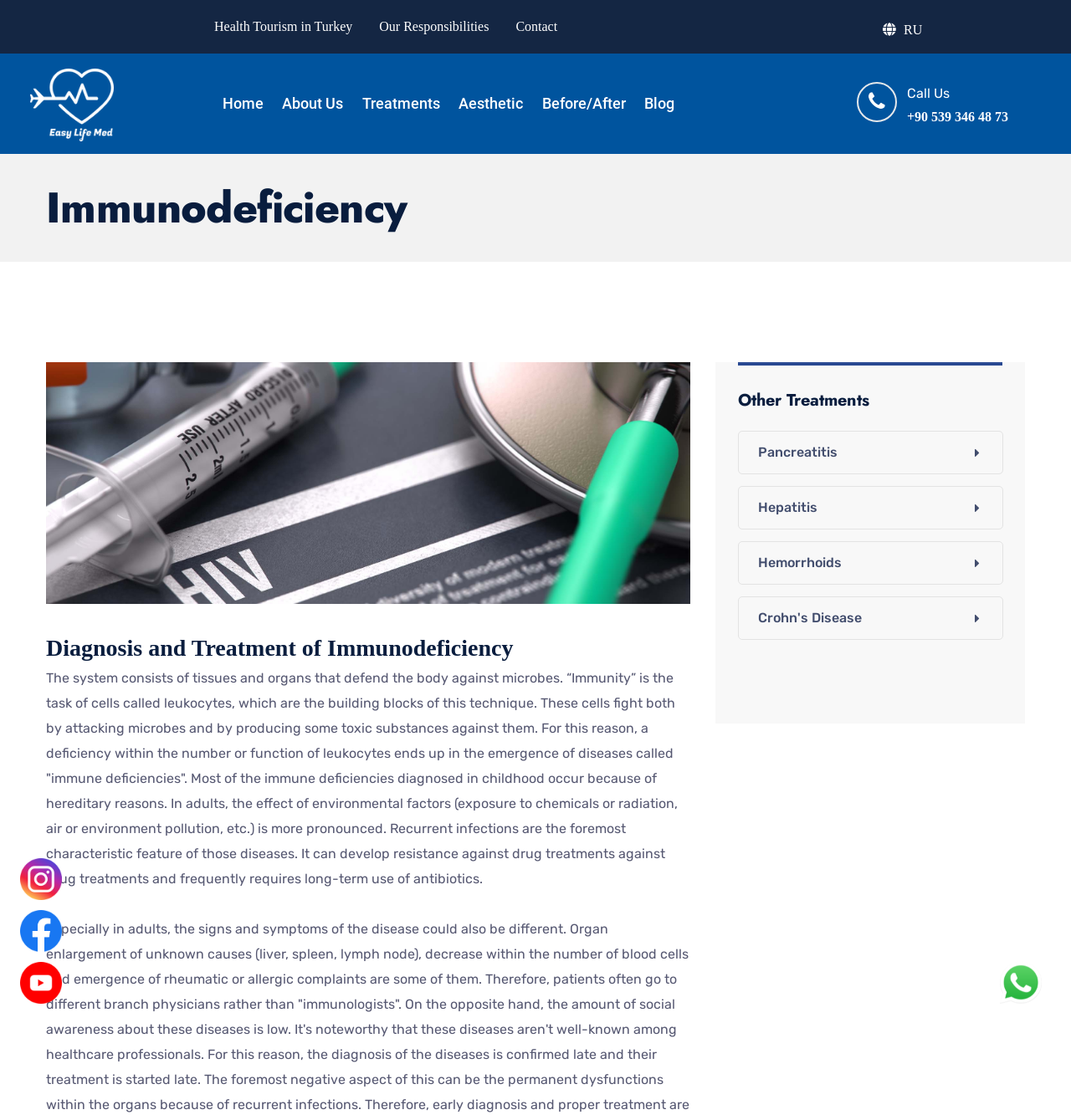Respond with a single word or phrase to the following question:
What is the main topic of this webpage?

Immunodeficiency